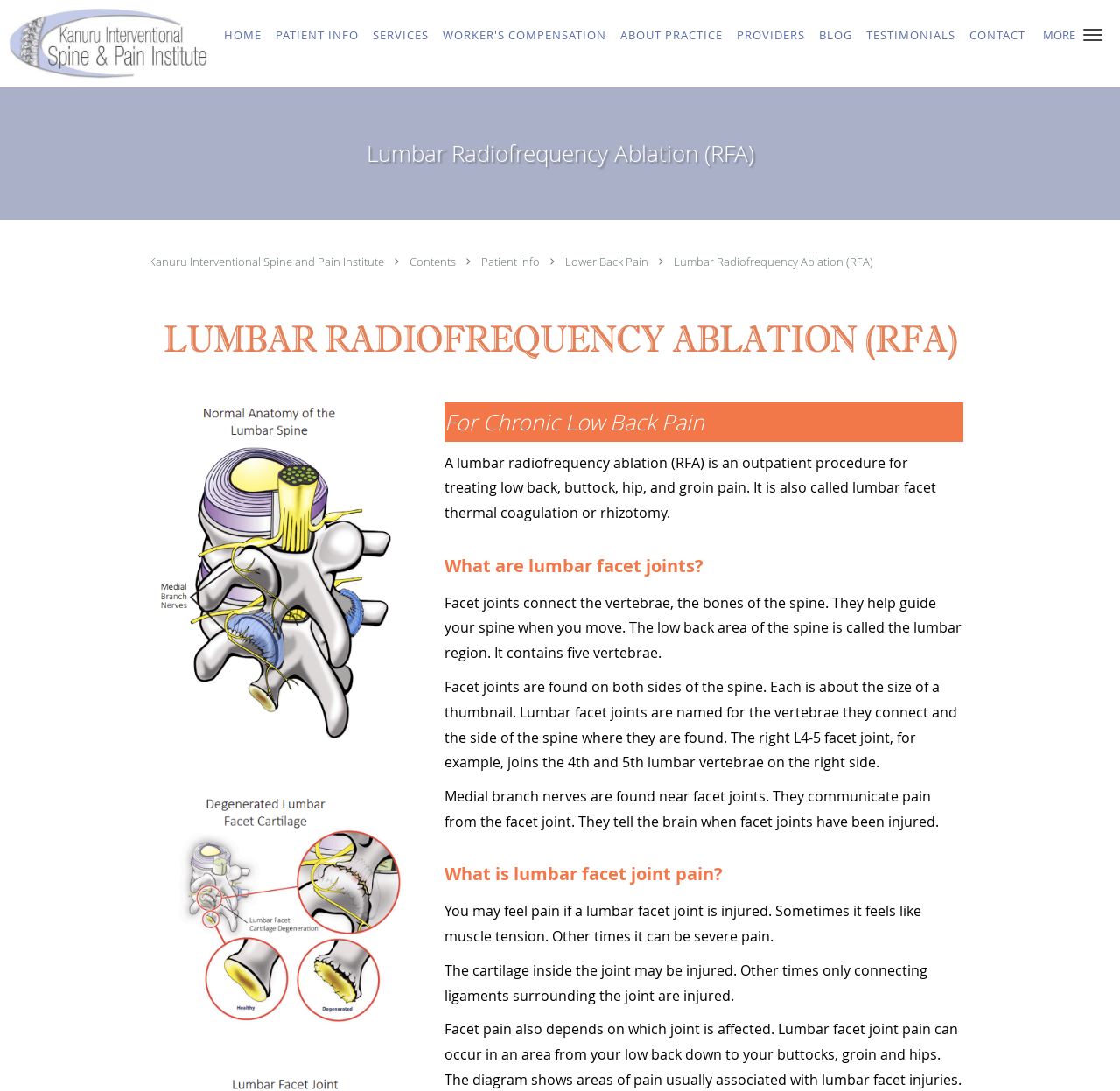Find and indicate the bounding box coordinates of the region you should select to follow the given instruction: "Click the 'HOME' link".

[0.194, 0.0, 0.24, 0.064]